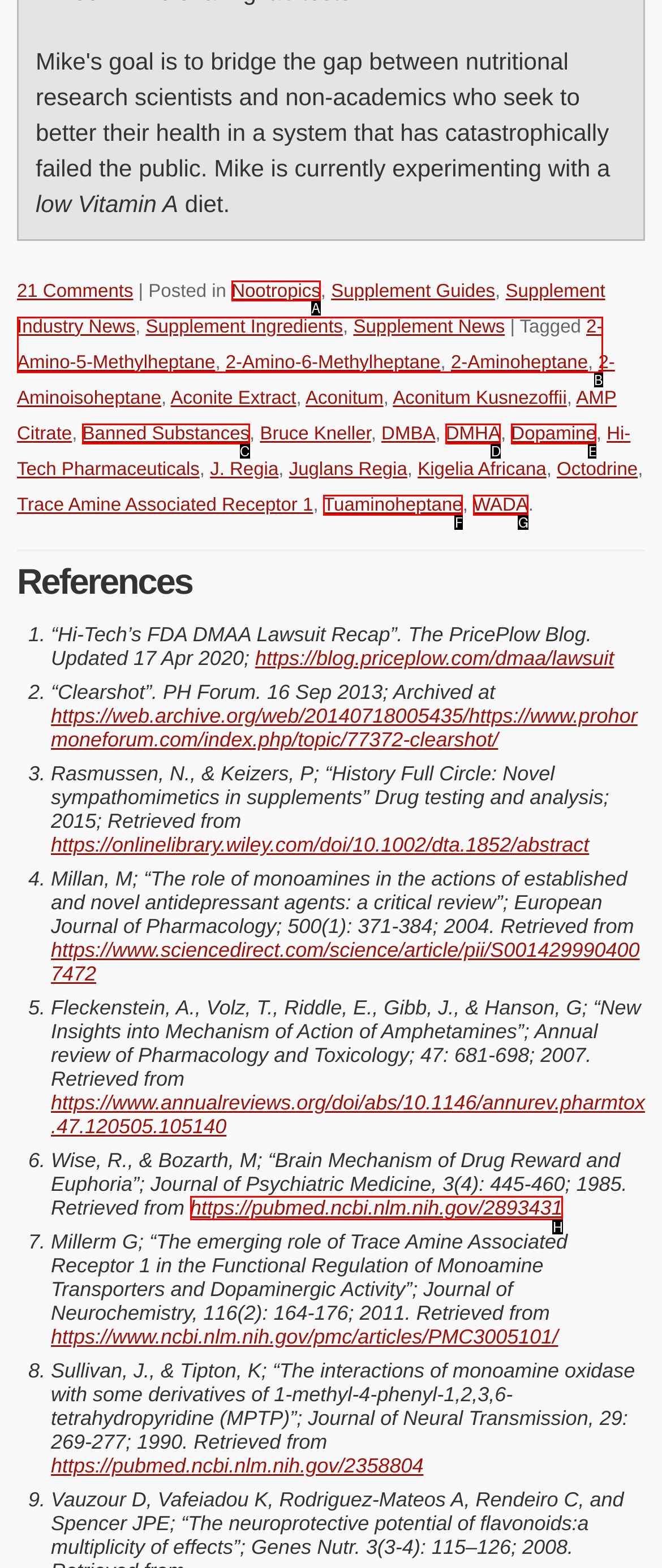Identify the correct option to click in order to accomplish the task: Visit 'Nootropics' Provide your answer with the letter of the selected choice.

A